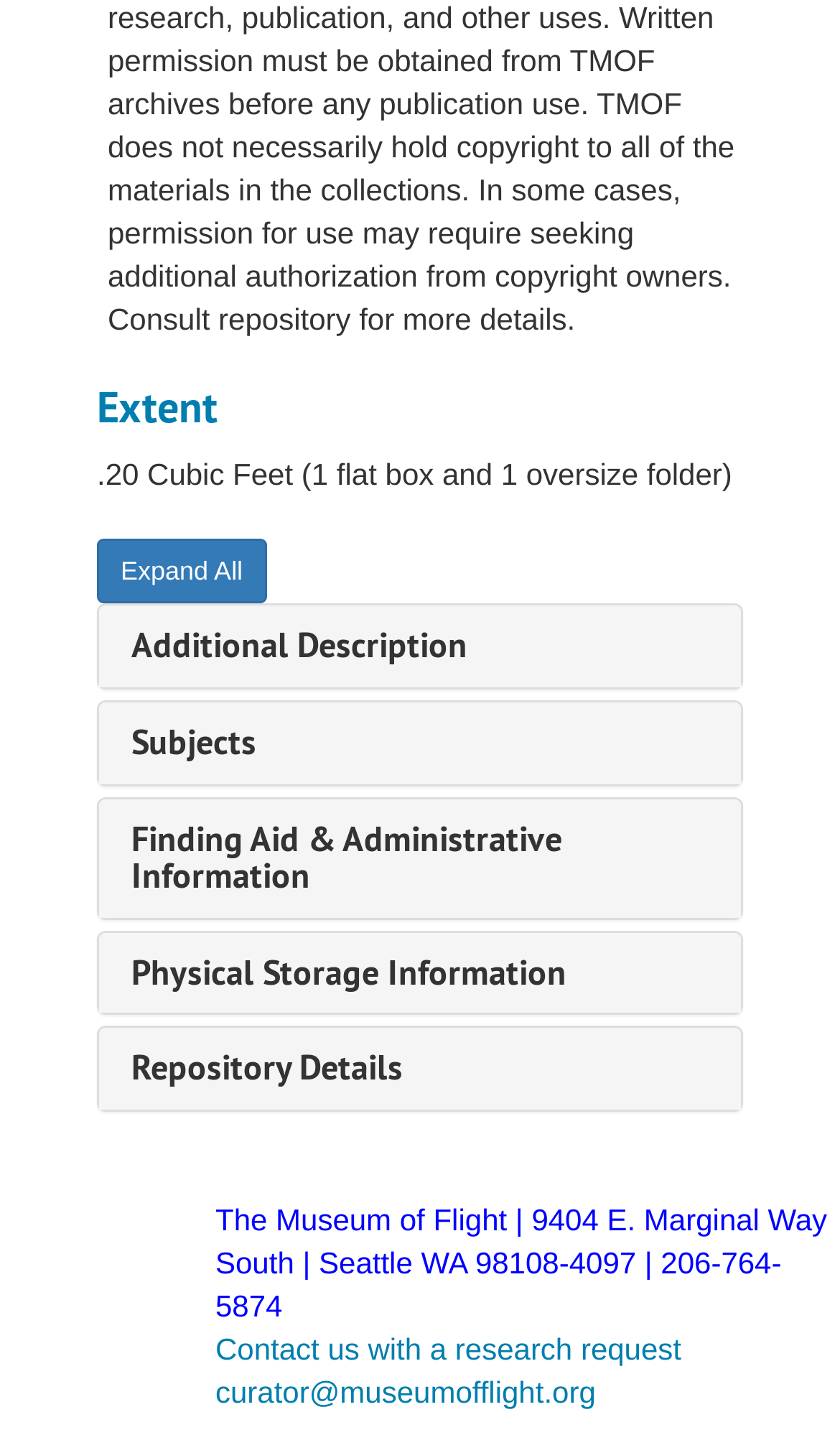Determine the bounding box coordinates of the clickable region to execute the instruction: "Email the curator". The coordinates should be four float numbers between 0 and 1, denoted as [left, top, right, bottom].

[0.256, 0.958, 0.709, 0.982]